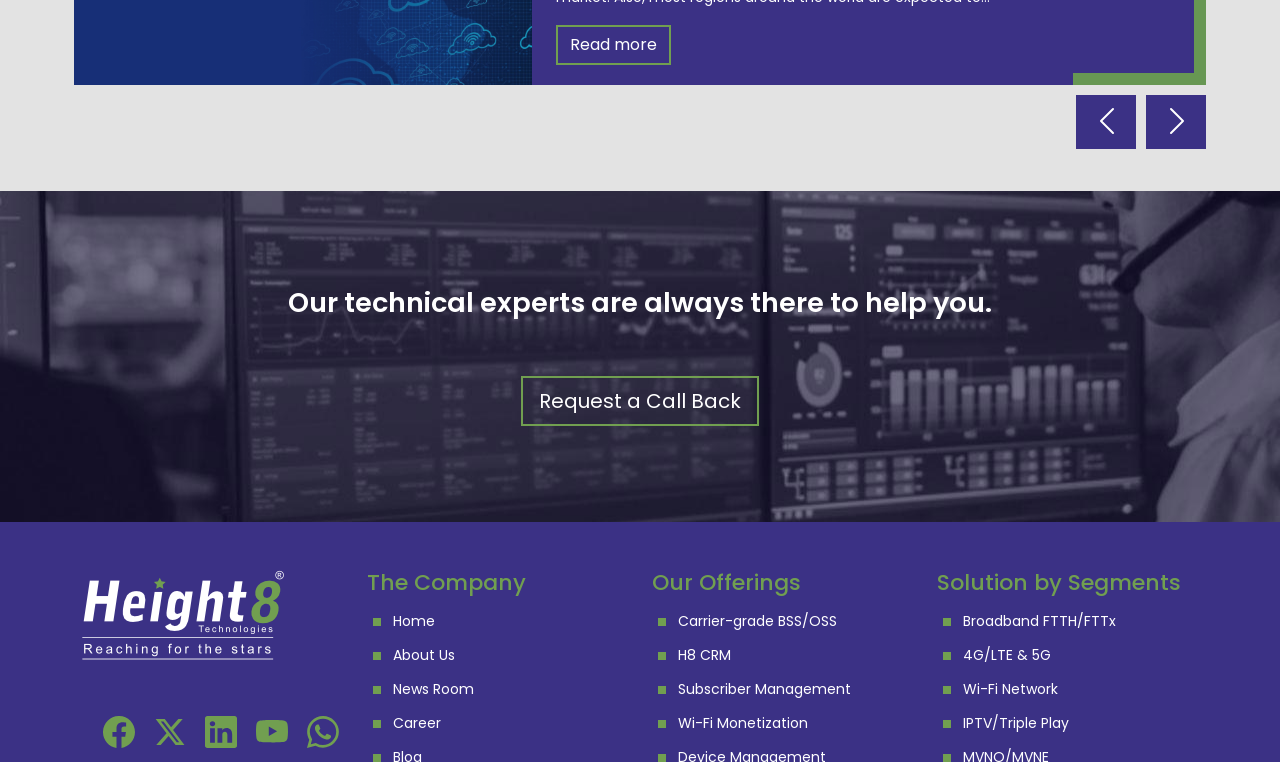What are the main sections of the webpage?
Using the information from the image, answer the question thoroughly.

The main sections of the webpage are identified by their headings, which are 'The Company', 'Our Offerings', and 'Solution by Segments', each with its own set of links and descriptions.